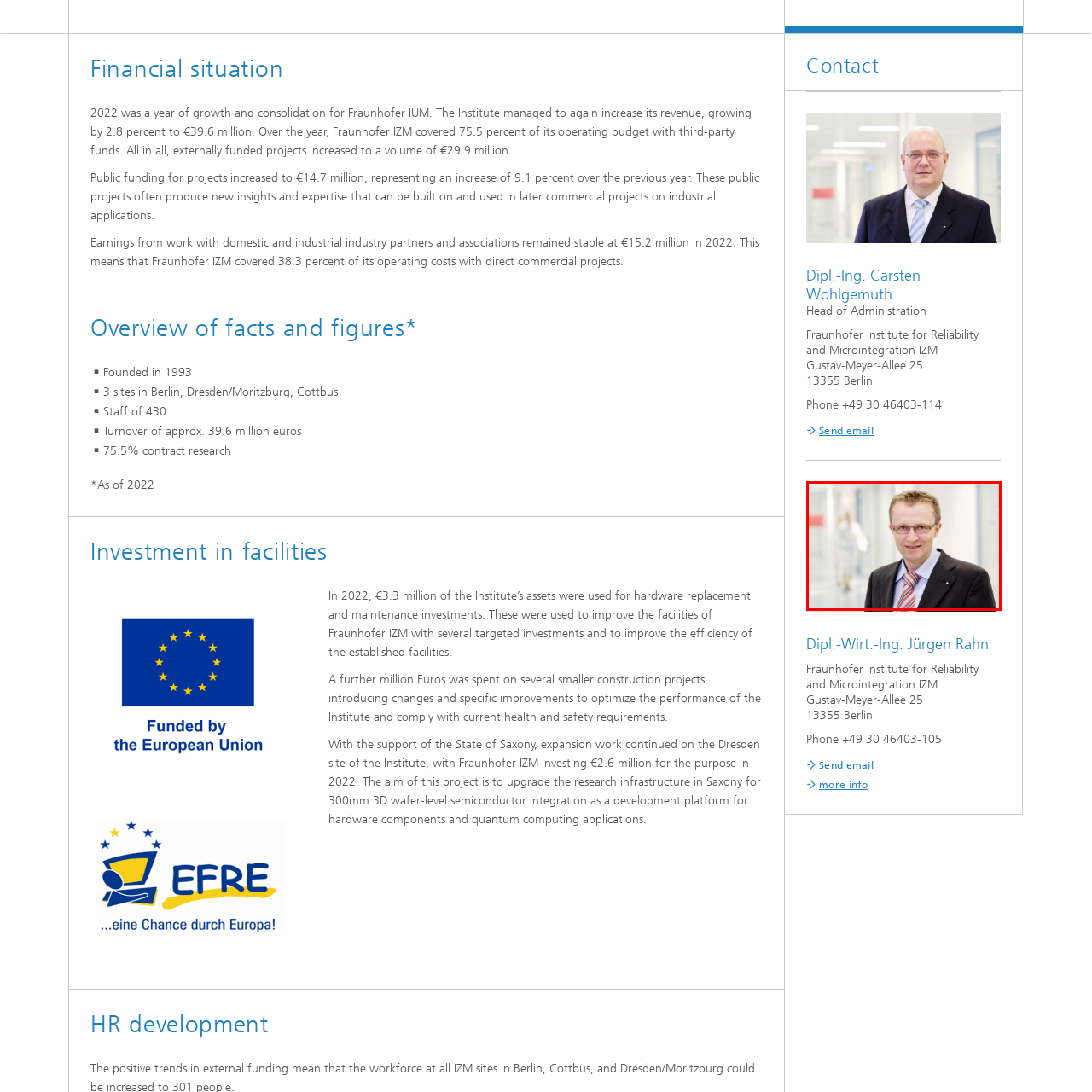Offer a detailed caption for the picture inside the red-bordered area.

The image features a professional portrait of a man wearing glasses and a suit, standing in a bright indoor environment. He exudes a confident demeanor, with a slight smile, suggesting a welcoming personality. The background is softly blurred, revealing elements of a modern workspace, which enhances the focus on the individual. This image is likely associated with Dipl.-Wirt.-Ing. Jürgen Rahn, who is affiliated with the Fraunhofer Institute for Reliability and Microintegration (IZM), and appears in the context of his professional profile, indicating his role at the institute.